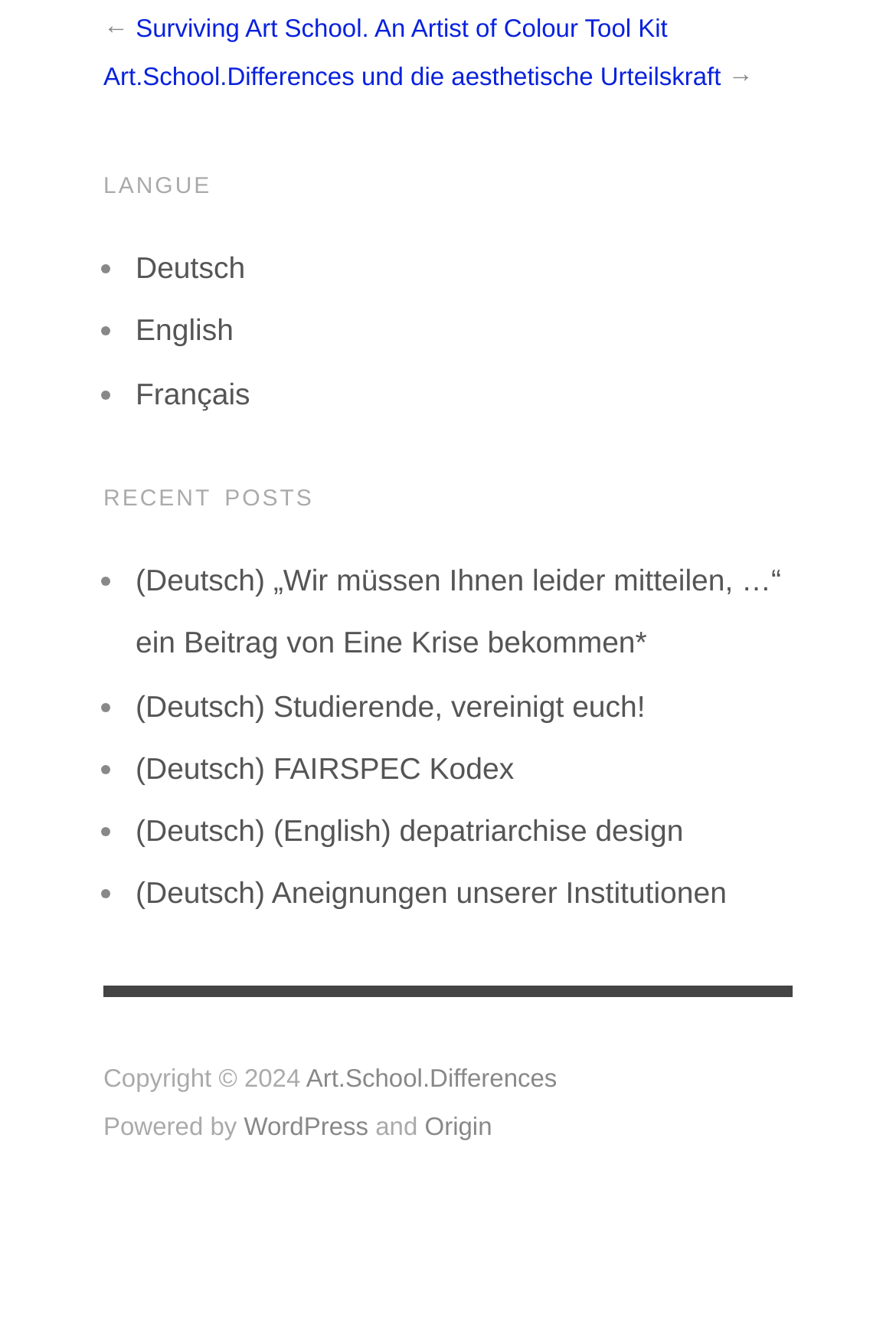From the webpage screenshot, predict the bounding box of the UI element that matches this description: "(Deutsch) FAIRSPEC Kodex".

[0.151, 0.569, 0.574, 0.595]